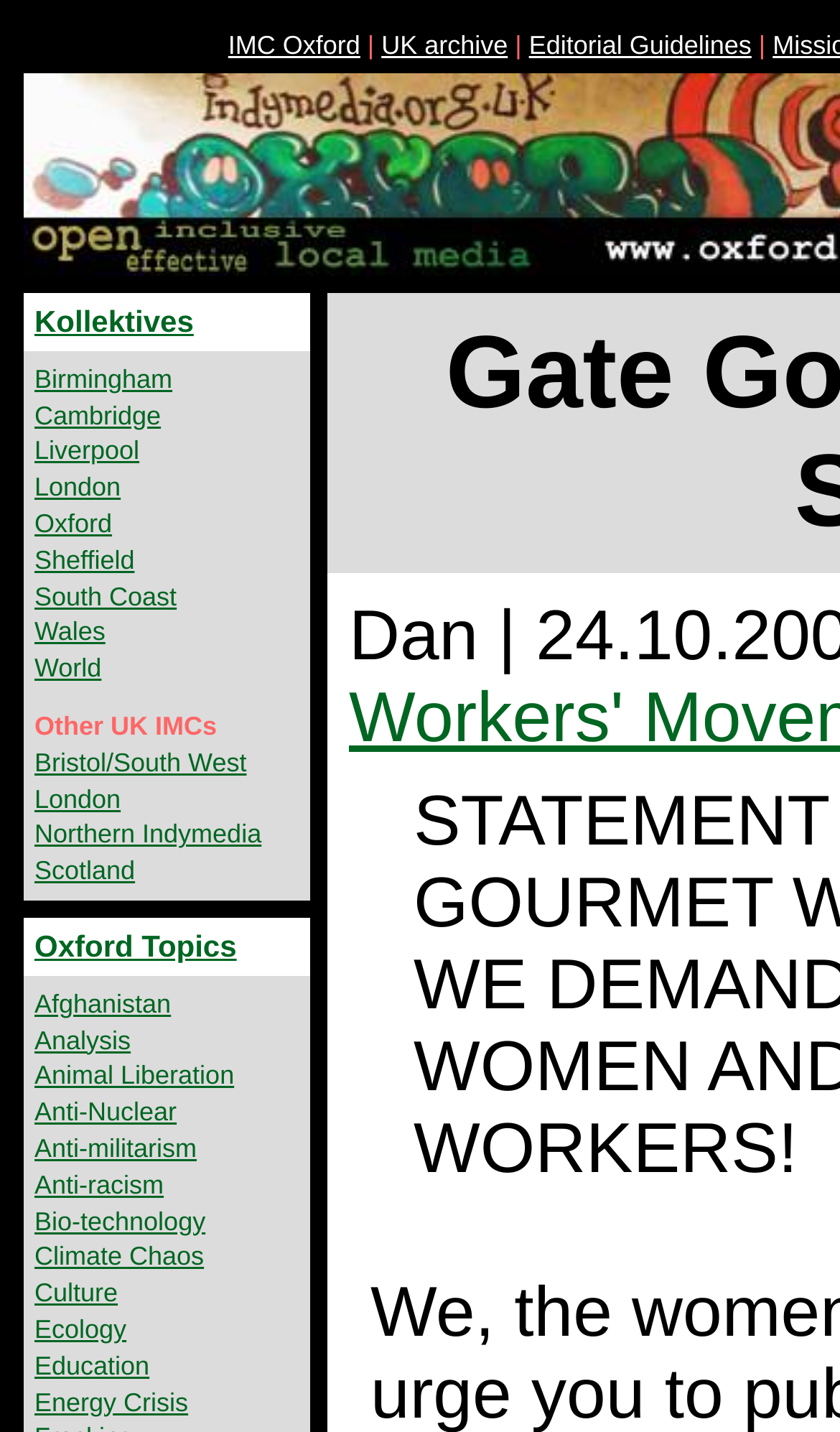Based on the image, please elaborate on the answer to the following question:
What is the text above the links under 'Kollektives'?

The text above the links under 'Kollektives' is 'WORKERS!' with a bounding box coordinate of [0.492, 0.773, 0.95, 0.829].